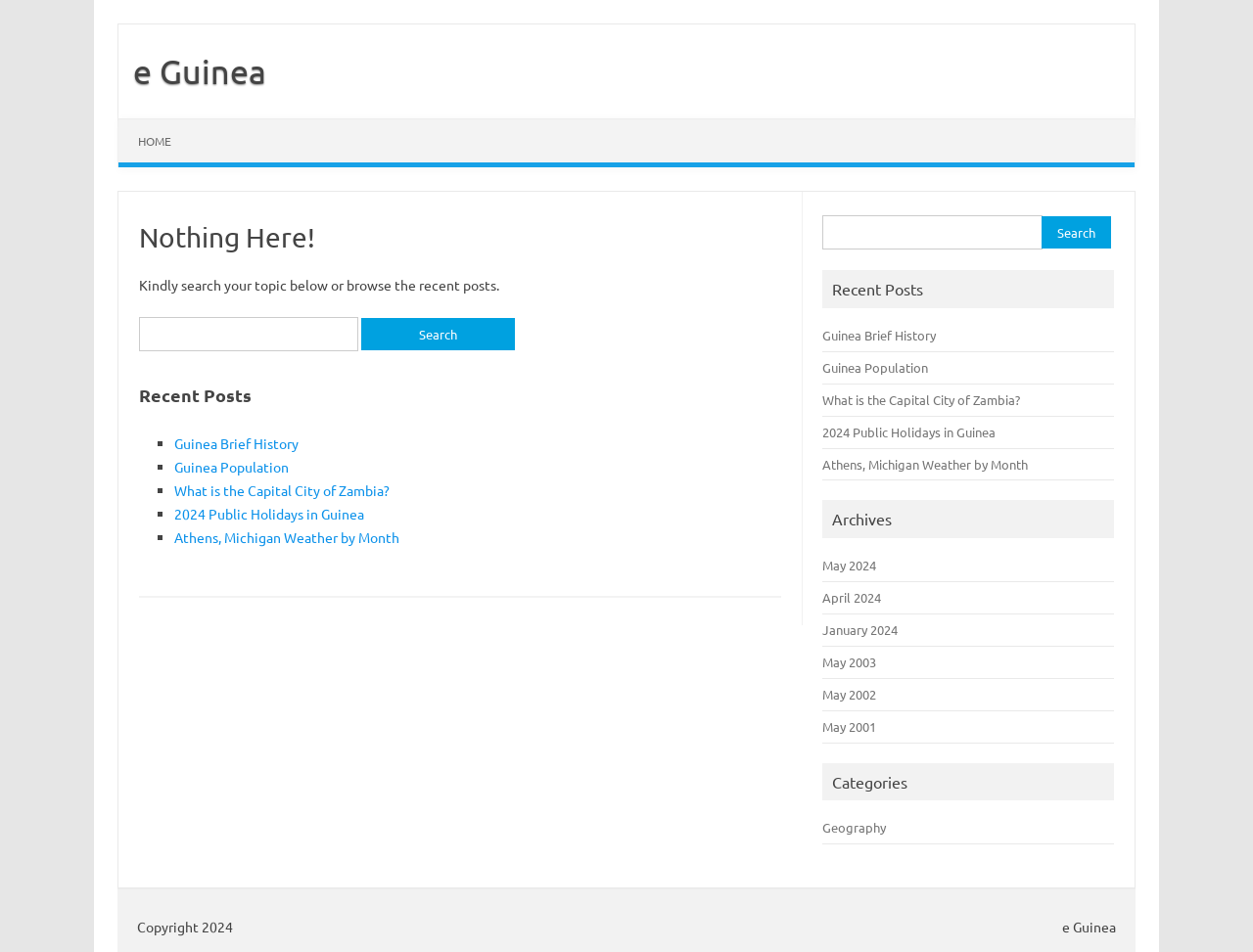Determine the bounding box coordinates of the region that needs to be clicked to achieve the task: "Get 'LinkedIn Training'".

None